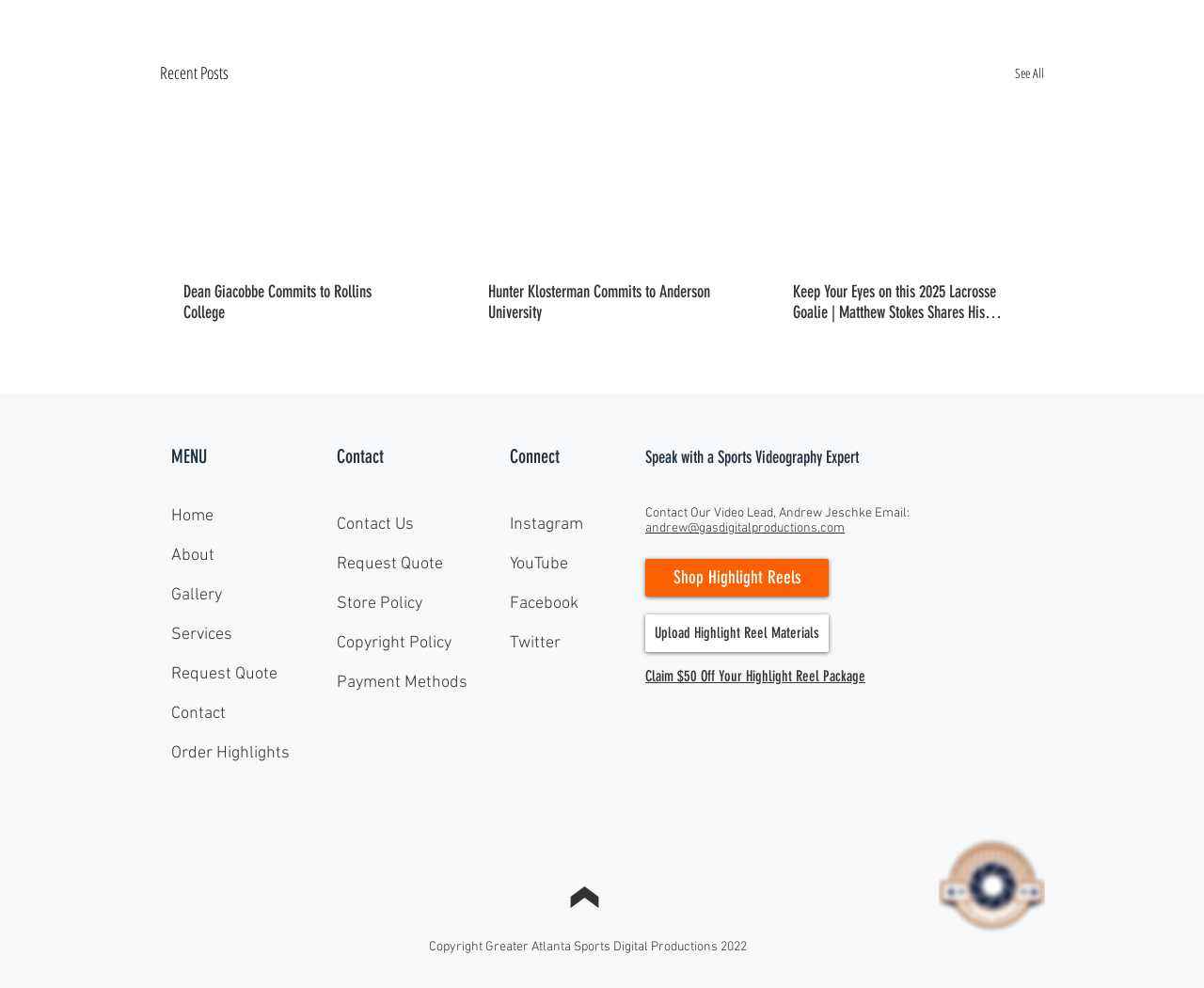Please provide the bounding box coordinates for the element that needs to be clicked to perform the instruction: "Follow on Instagram". The coordinates must consist of four float numbers between 0 and 1, formatted as [left, top, right, bottom].

[0.423, 0.518, 0.484, 0.54]